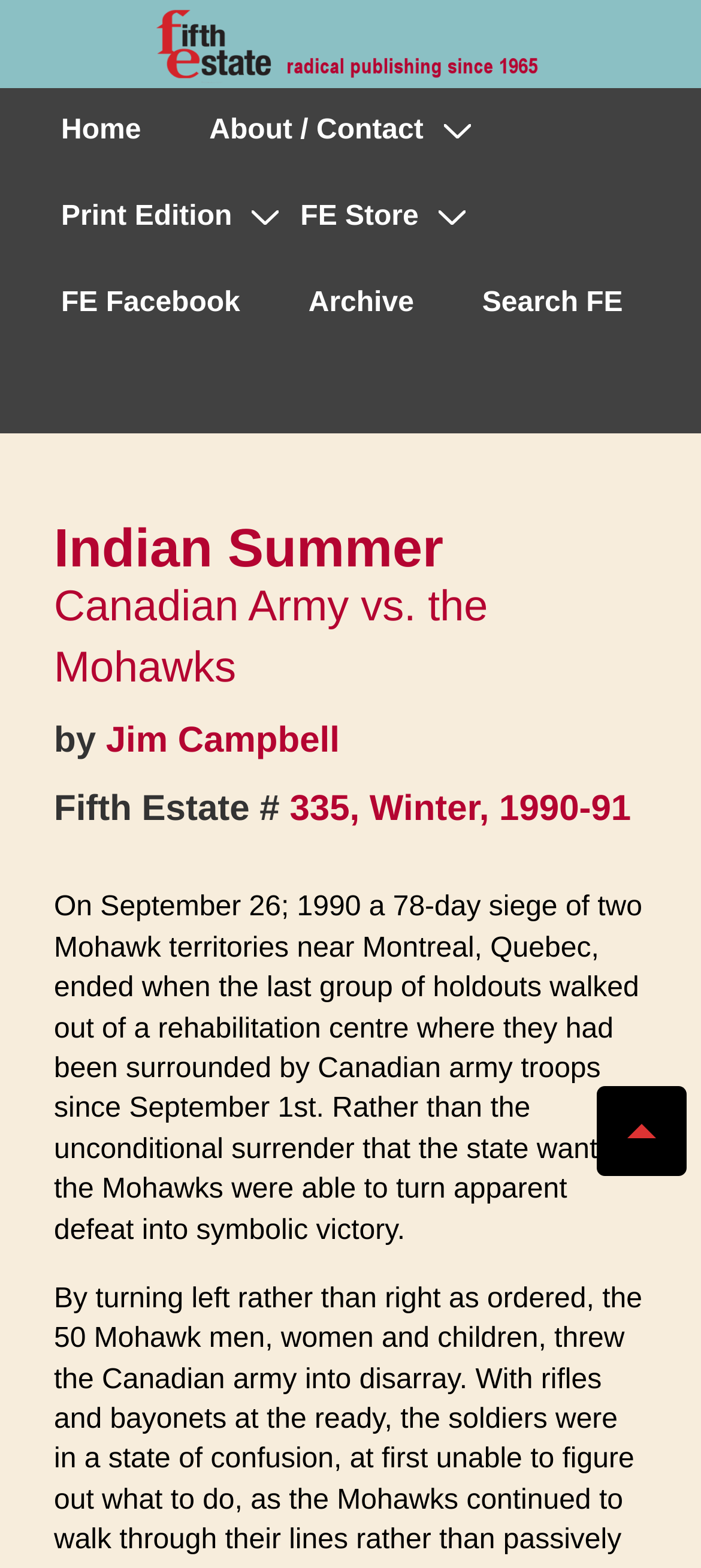Give a concise answer of one word or phrase to the question: 
Who is the author of the article?

Jim Campbell